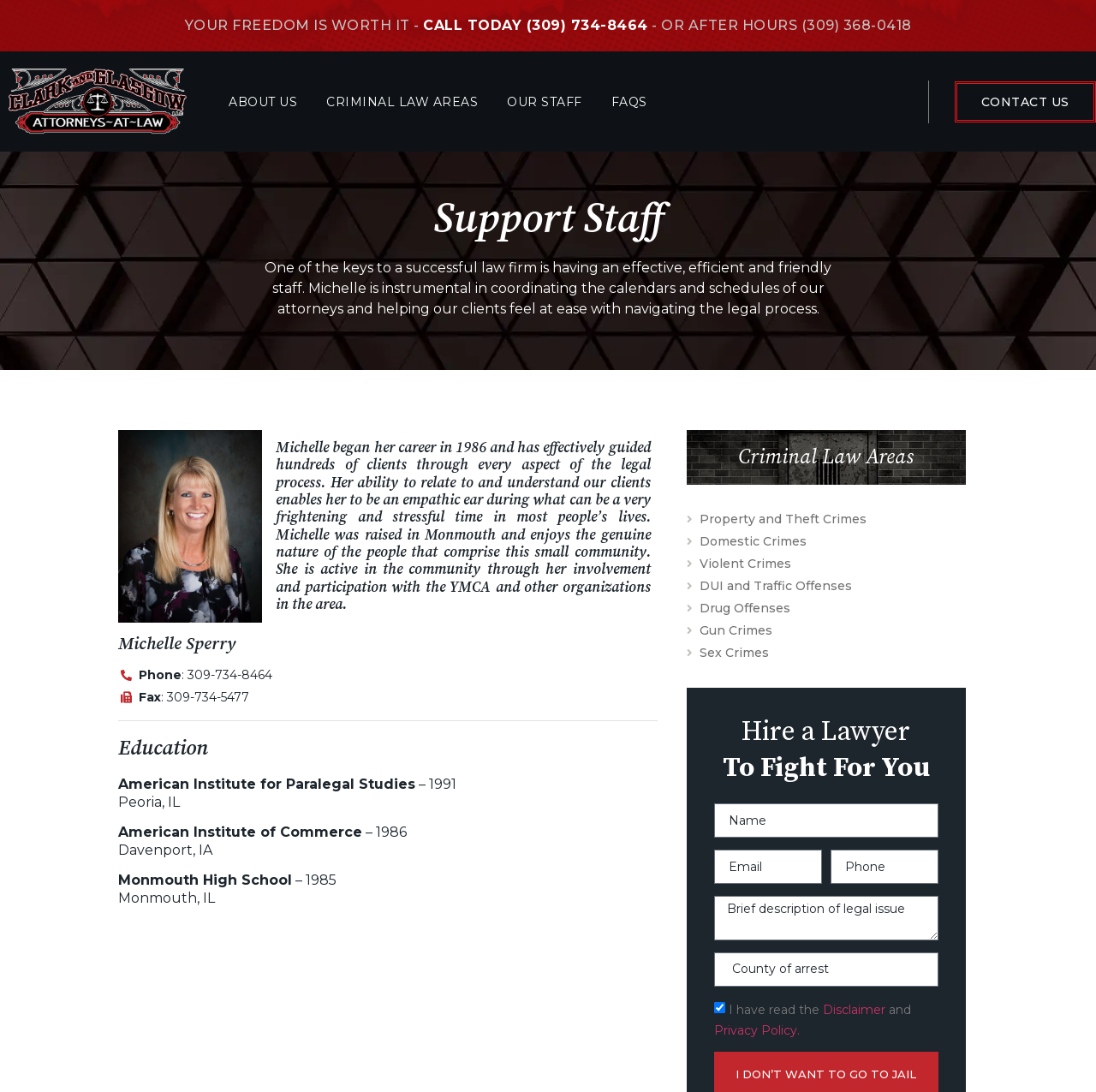Please identify the bounding box coordinates of the element that needs to be clicked to perform the following instruction: "Get help with a criminal law issue".

[0.619, 0.468, 0.881, 0.484]